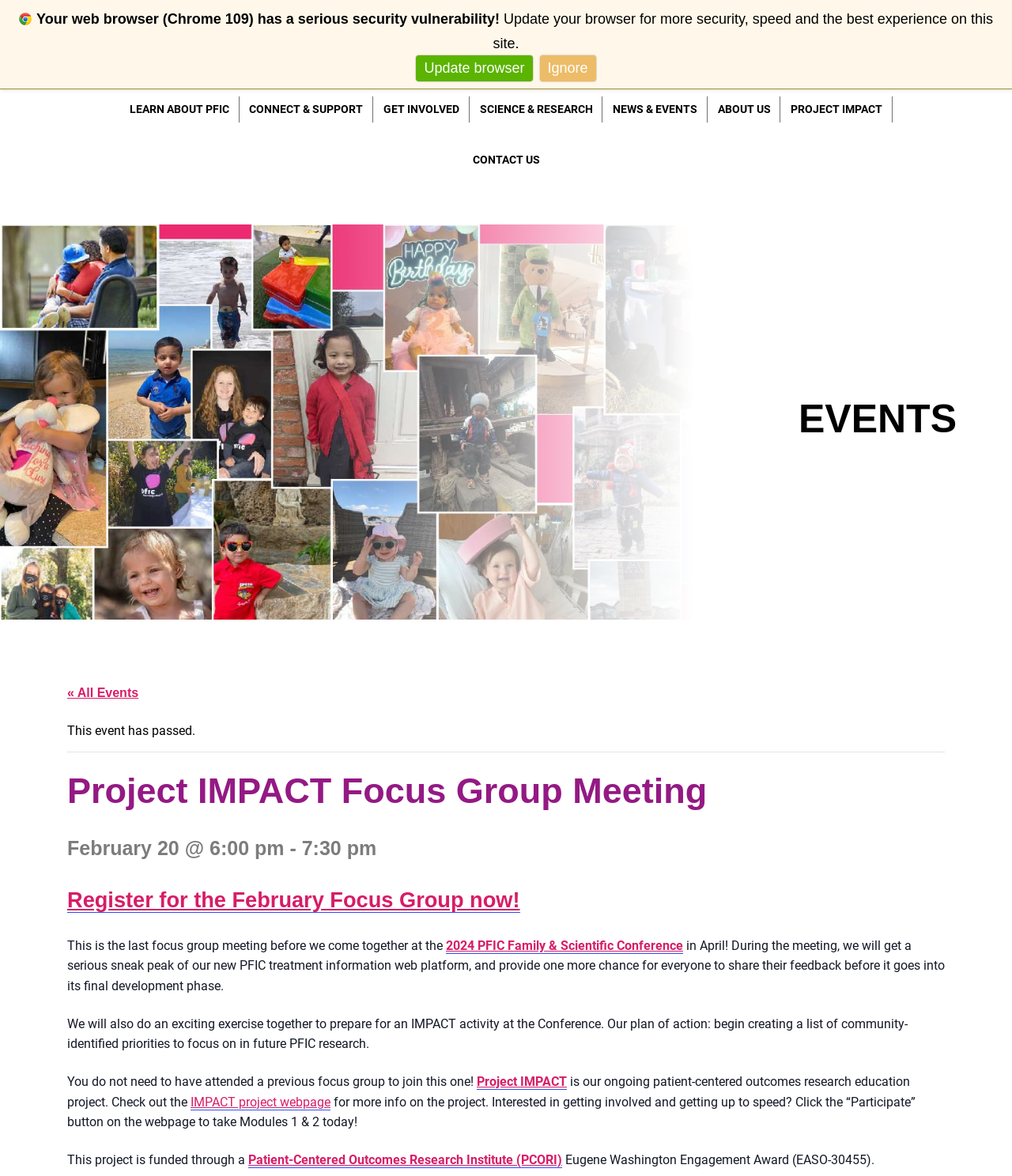What is the purpose of the exercise at the conference?
Answer with a single word or phrase by referring to the visual content.

Create a list of priorities